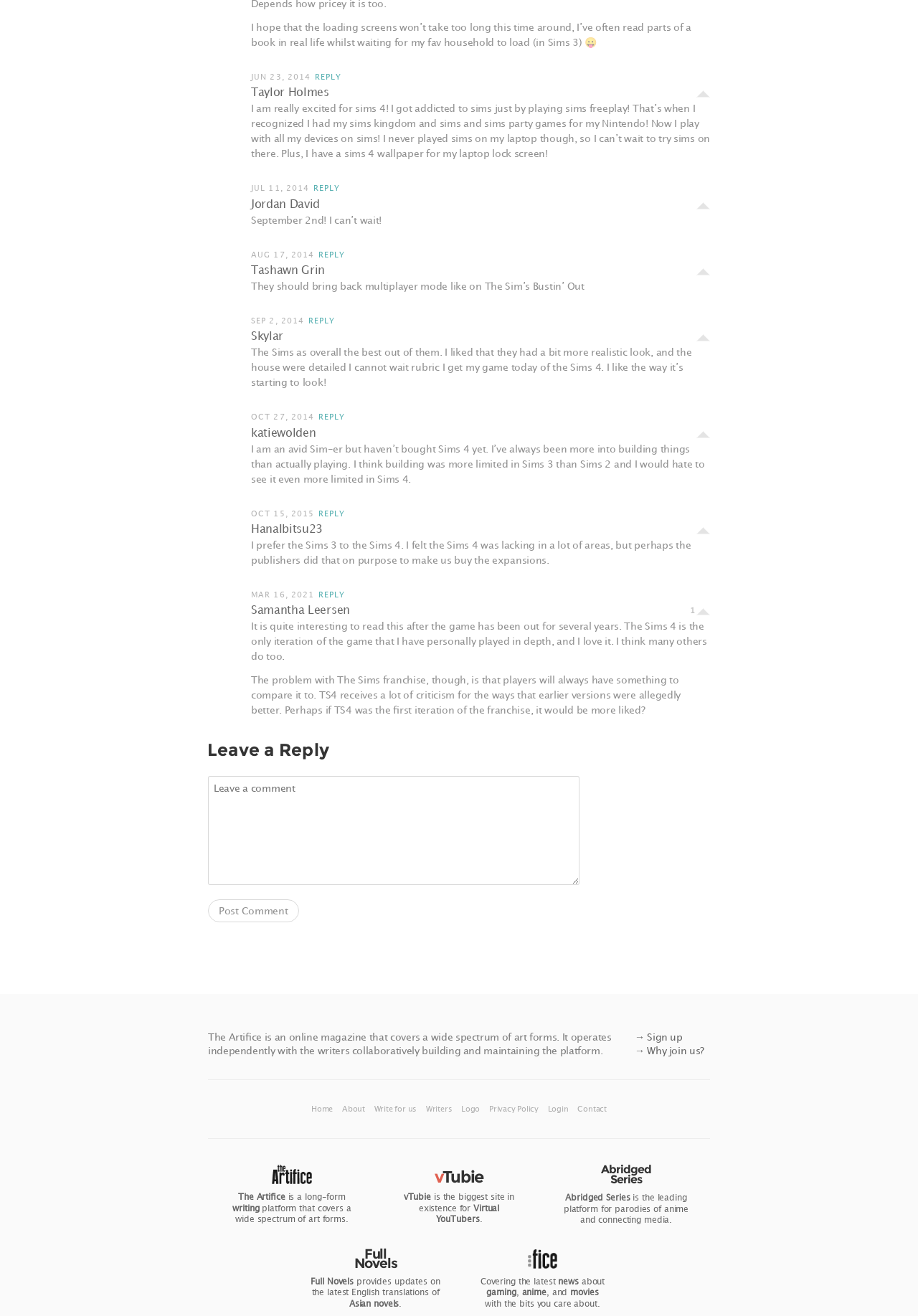Please find the bounding box coordinates (top-left x, top-left y, bottom-right x, bottom-right y) in the screenshot for the UI element described as follows: → Why join us?

[0.691, 0.794, 0.767, 0.803]